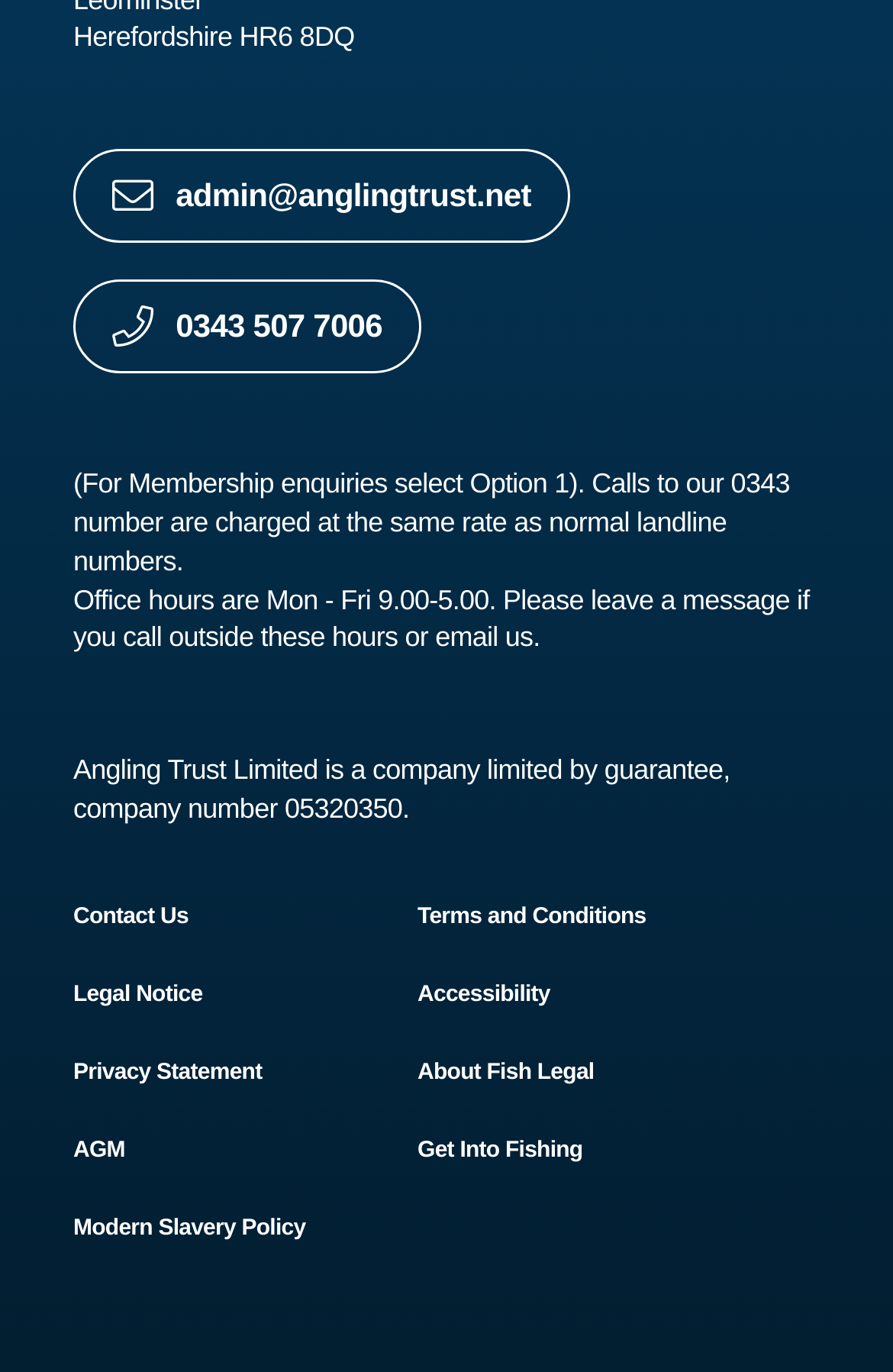Please determine the bounding box coordinates of the element to click in order to execute the following instruction: "Learn about fish legal". The coordinates should be four float numbers between 0 and 1, specified as [left, top, right, bottom].

[0.468, 0.772, 0.665, 0.791]